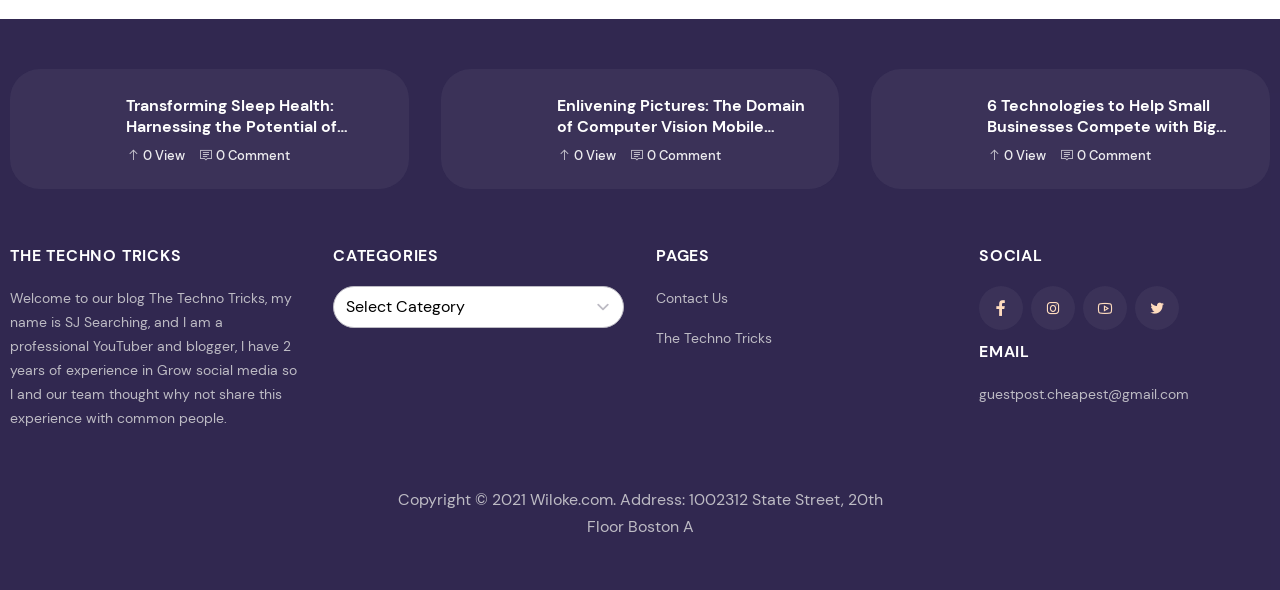Determine the bounding box coordinates of the element that should be clicked to execute the following command: "Visit the 'Contact Us' page".

[0.512, 0.491, 0.569, 0.521]